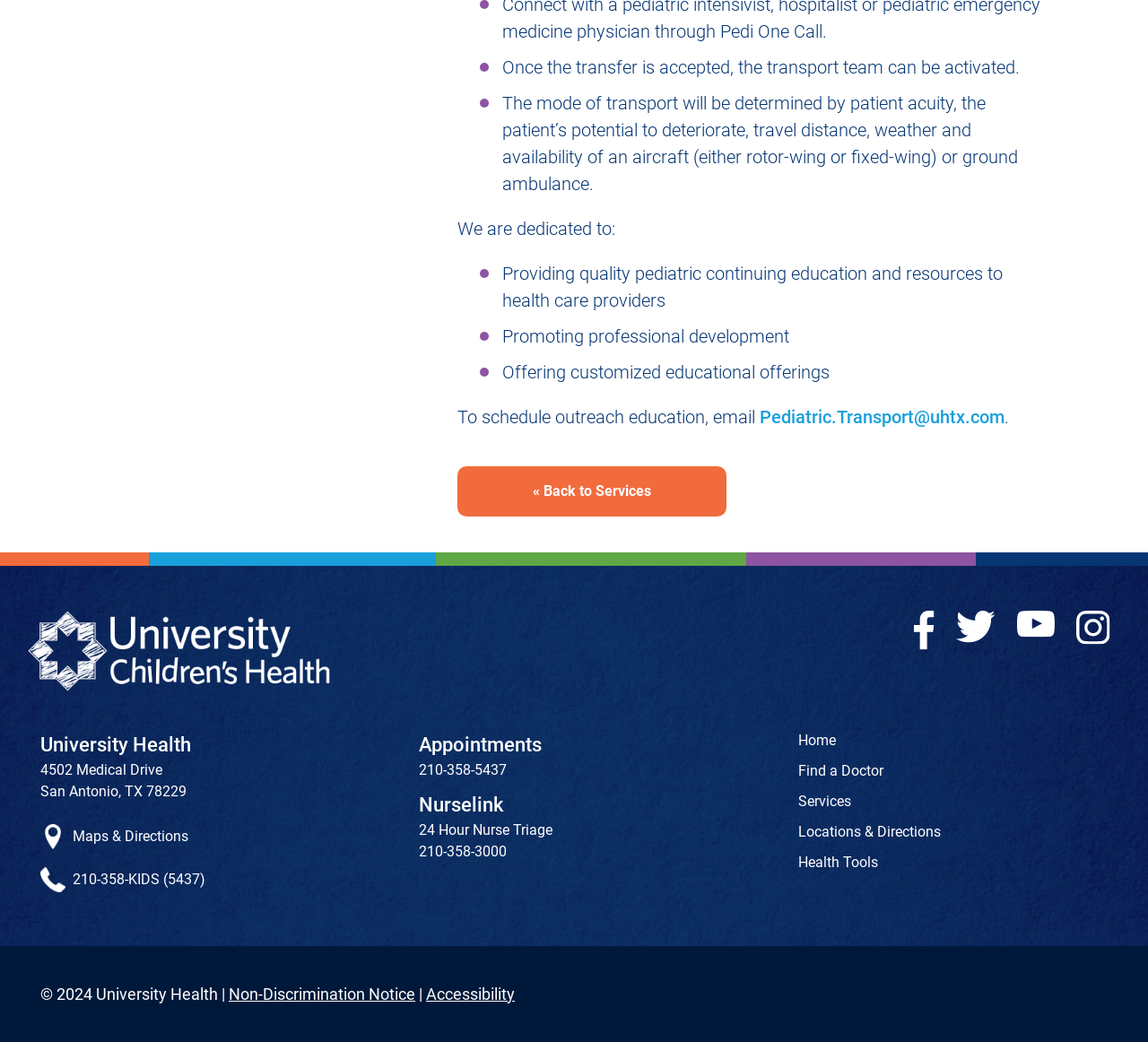Find the bounding box coordinates of the element's region that should be clicked in order to follow the given instruction: "Click the '« Back to Services' link". The coordinates should consist of four float numbers between 0 and 1, i.e., [left, top, right, bottom].

[0.398, 0.447, 0.633, 0.495]